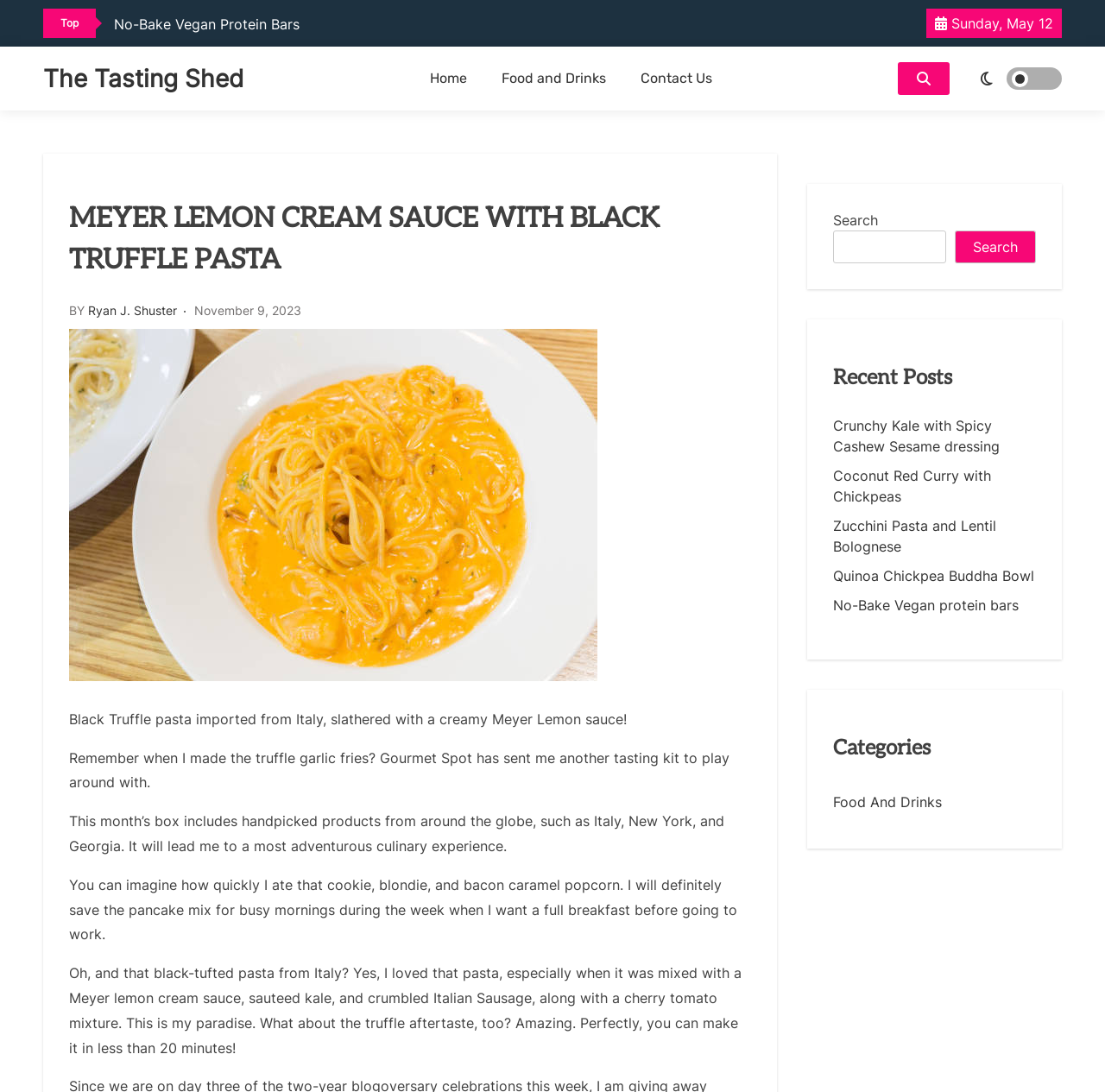Find the bounding box coordinates of the element you need to click on to perform this action: 'Check the 'Recent Posts' section'. The coordinates should be represented by four float values between 0 and 1, in the format [left, top, right, bottom].

[0.754, 0.332, 0.938, 0.36]